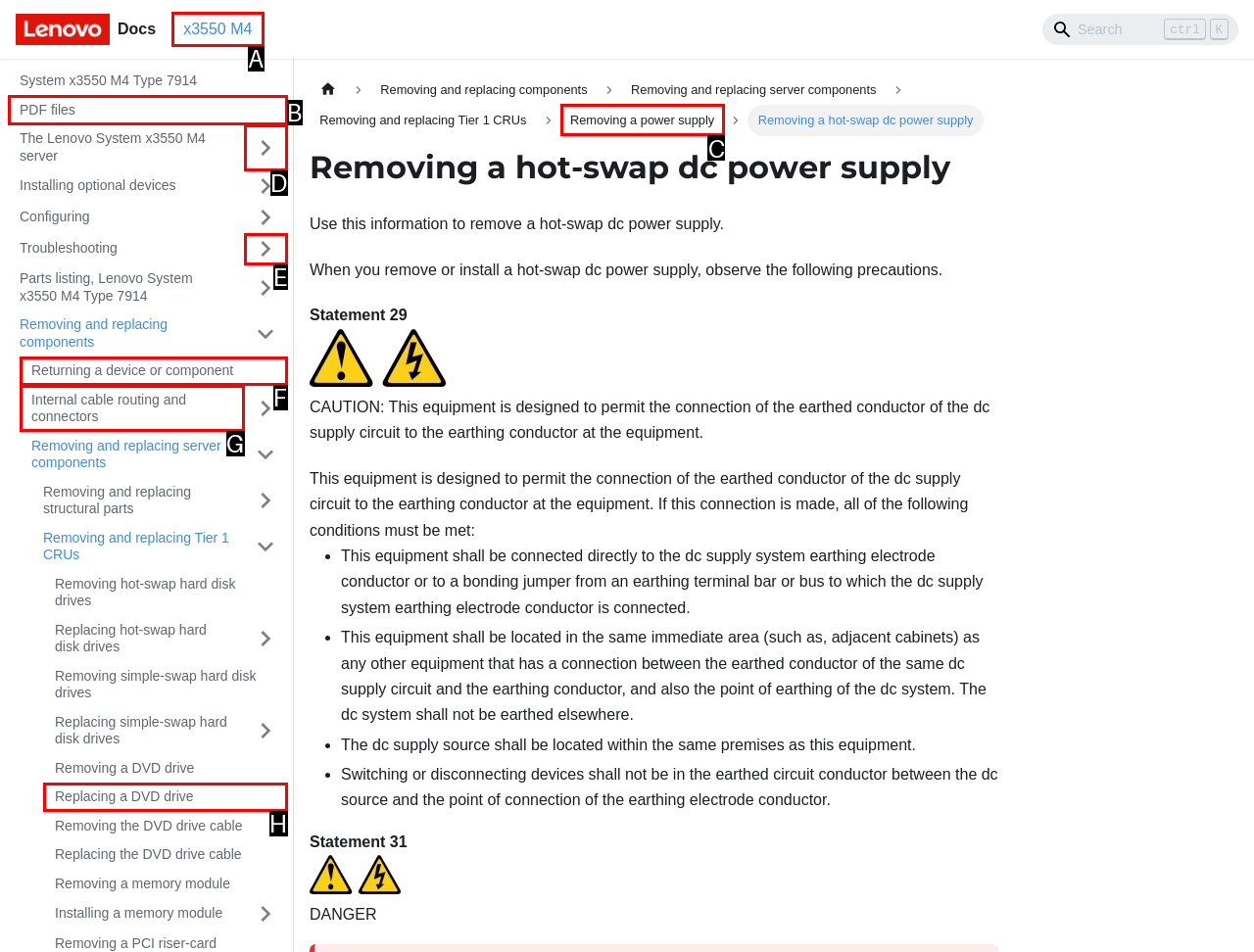Choose the HTML element that should be clicked to accomplish the task: Click the 'Removing a power supply' link. Answer with the letter of the chosen option.

C